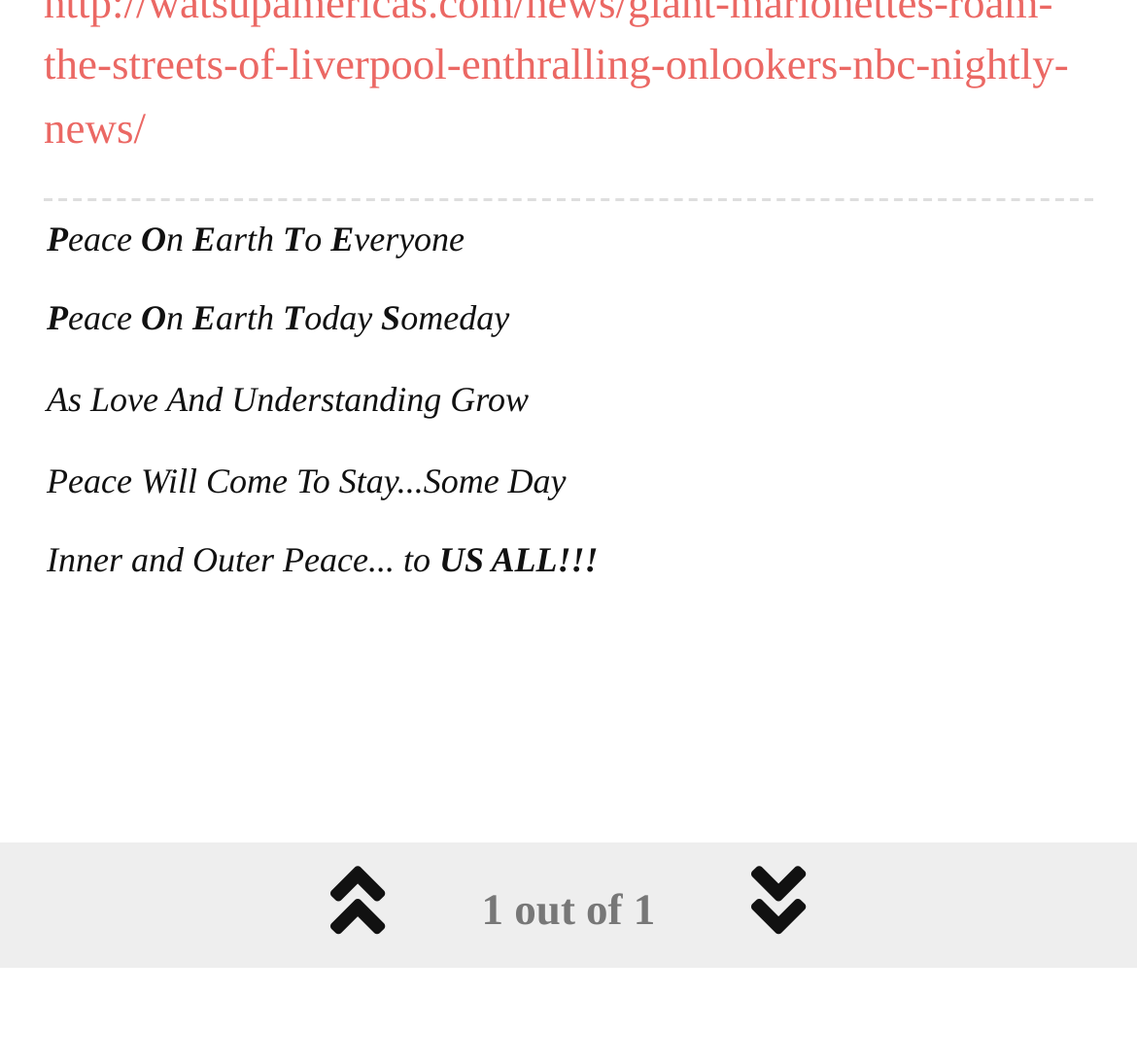Please find the bounding box for the UI element described by: "PRIVACY".

[0.697, 0.826, 0.833, 0.895]